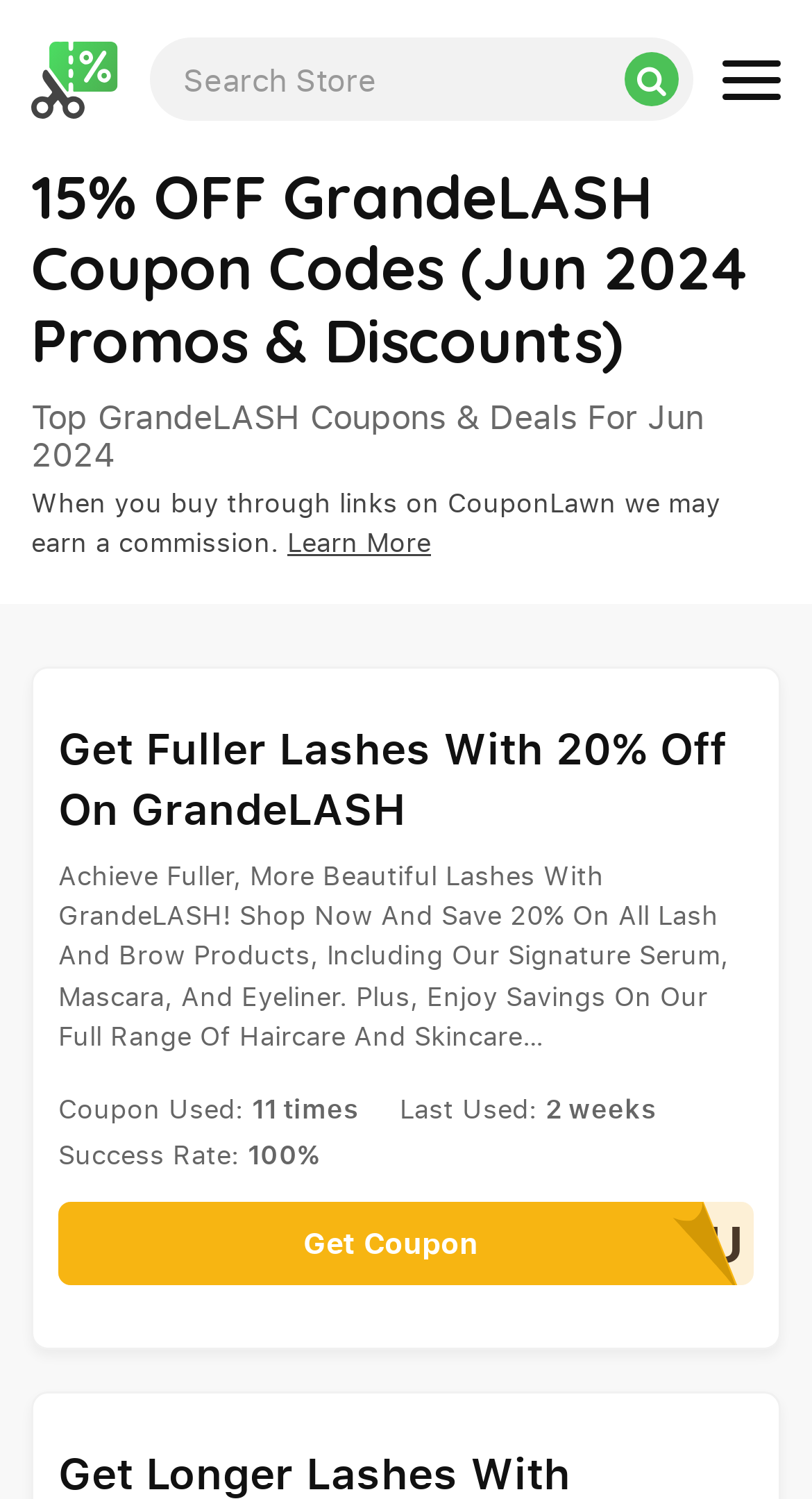Please specify the bounding box coordinates in the format (top-left x, top-left y, bottom-right x, bottom-right y), with all values as floating point numbers between 0 and 1. Identify the bounding box of the UI element described by: alt="logo"

[0.038, 0.037, 0.146, 0.064]